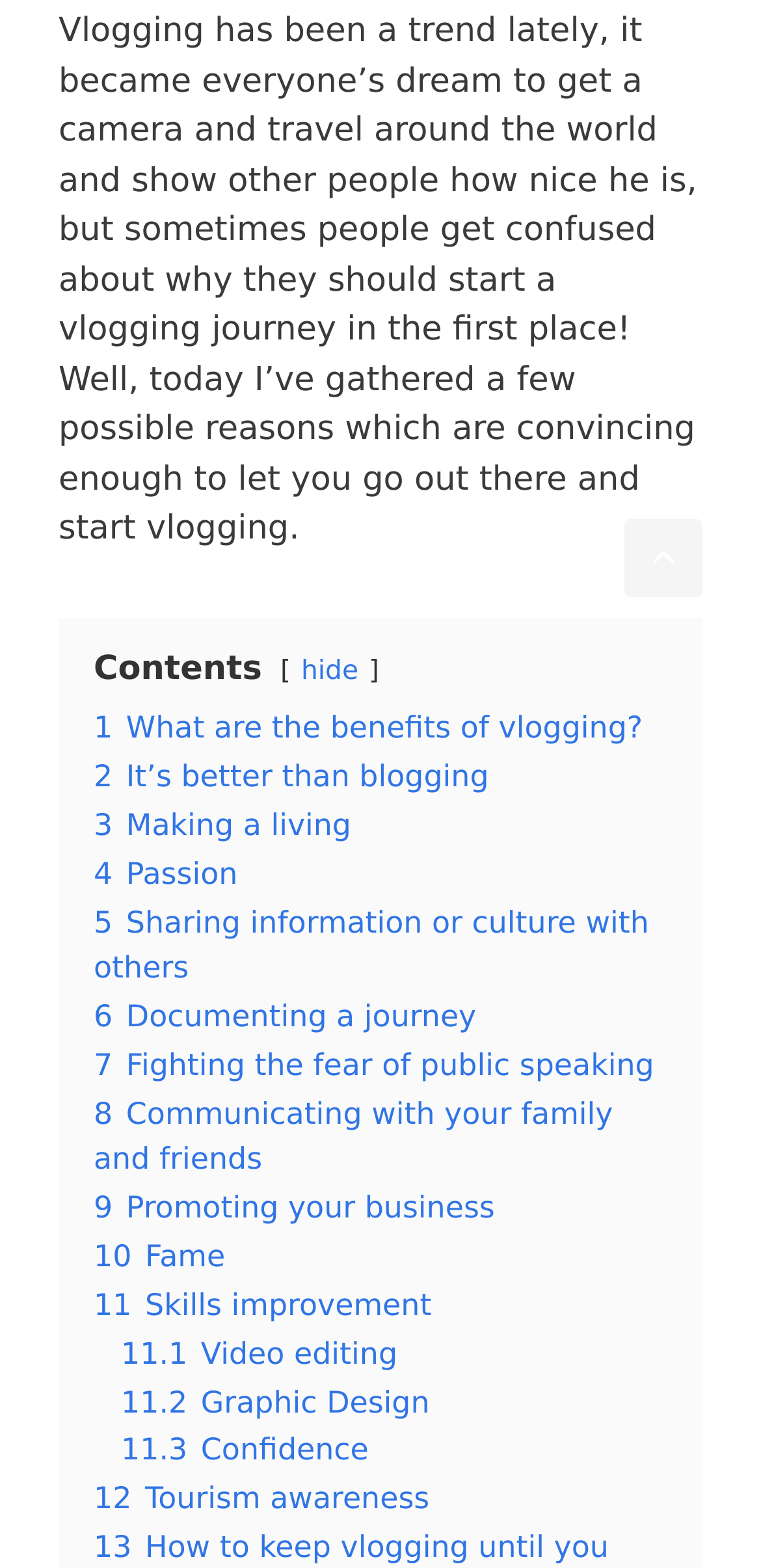Kindly respond to the following question with a single word or a brief phrase: 
How many reasons are provided for starting a vlogging journey?

12